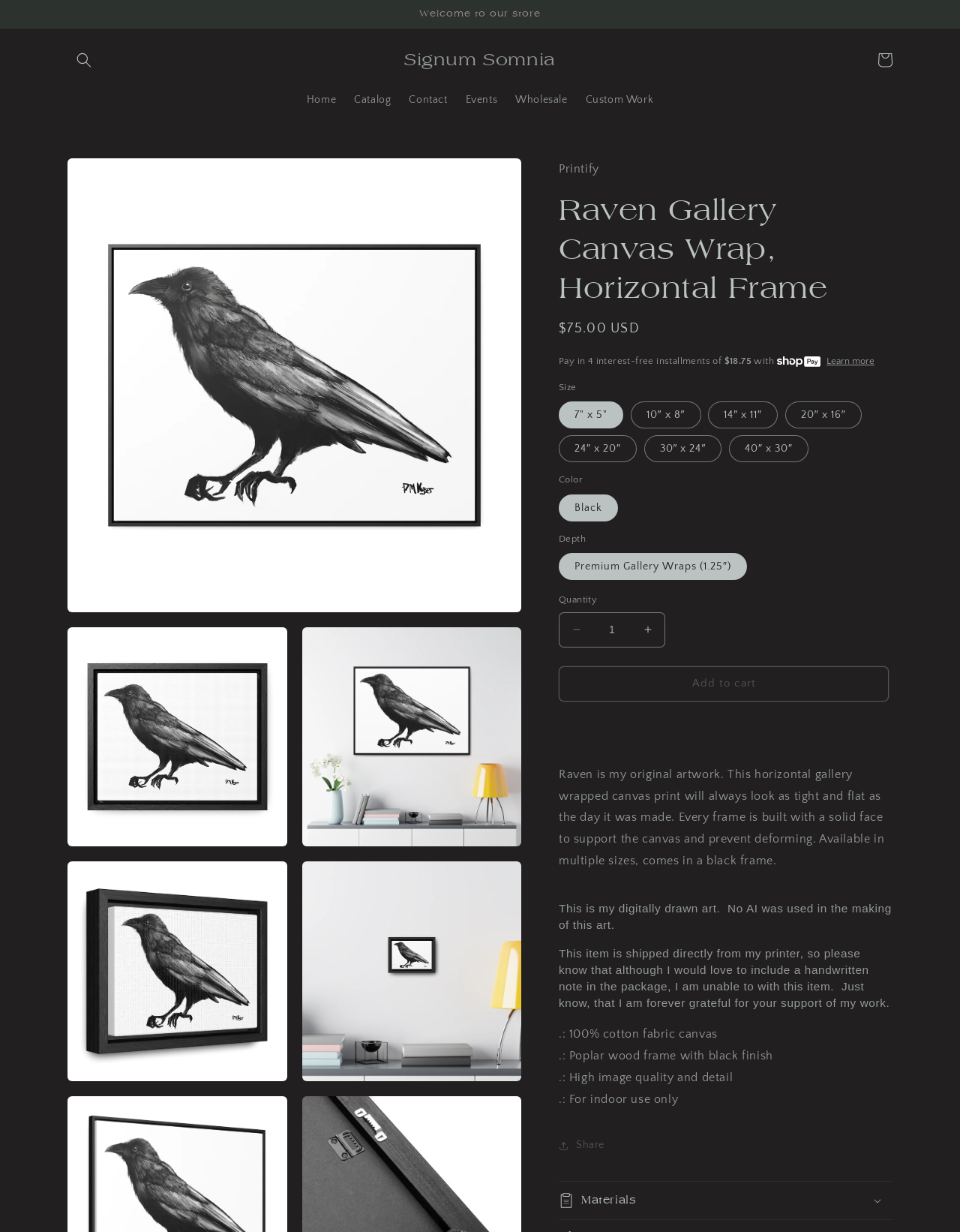Write a detailed summary of the webpage.

This webpage is an e-commerce product page for a canvas print artwork called "Raven Gallery Canvas Wrap, Horizontal Frame" by Signum Somnia. At the top of the page, there is an announcement section with a welcome message and a search button. Below this, there are navigation links to different sections of the website, including Home, Catalog, Contact, Events, and Wholesale.

The main product information section is located in the middle of the page, with a heading that displays the product name. Below this, there is a description of the product, which is an original artwork printed on a horizontal gallery wrapped canvas. The product details section is divided into several parts, including price information, size options, color options, and depth options.

The price information section displays the regular price of the product, which is $75.00 USD, and an option to pay in four interest-free installments of $18.75. There is also a "Learn more" button that provides additional information about the payment option.

The size options section allows customers to choose from various sizes, ranging from 7" x 5" to 40" x 30". The color options section only has one option, which is black. The depth options section also only has one option, which is a premium gallery wrap with a depth of 1.25 inches.

Below the product details section, there is a quantity selector that allows customers to choose the number of products they want to purchase. There is also an "Add to cart" button that allows customers to add the product to their shopping cart.

The product description section provides more information about the artwork, including the fact that it is a digitally drawn art piece created without the use of AI. The section also mentions that the product is shipped directly from the printer and that the artist is grateful for the customer's support.

The webpage also includes a section that lists the product features, including the use of 100% cotton fabric canvas, a poplar wood frame with a black finish, high image quality and detail, and the fact that it is for indoor use only.

At the bottom of the page, there are two buttons, one for sharing the product and another for viewing the product materials.